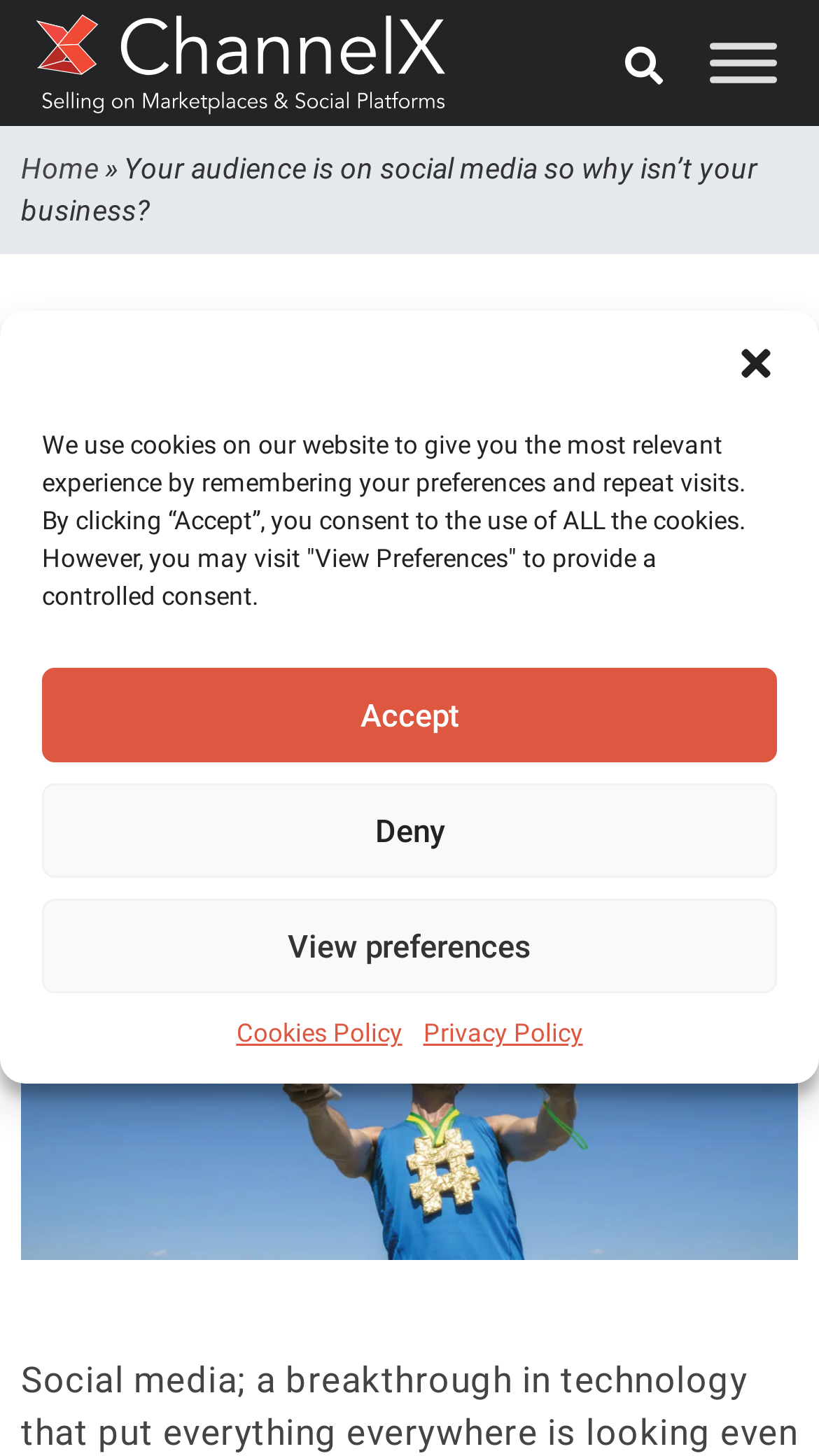Find the bounding box coordinates of the clickable area required to complete the following action: "Click the search button".

[0.744, 0.021, 0.828, 0.069]